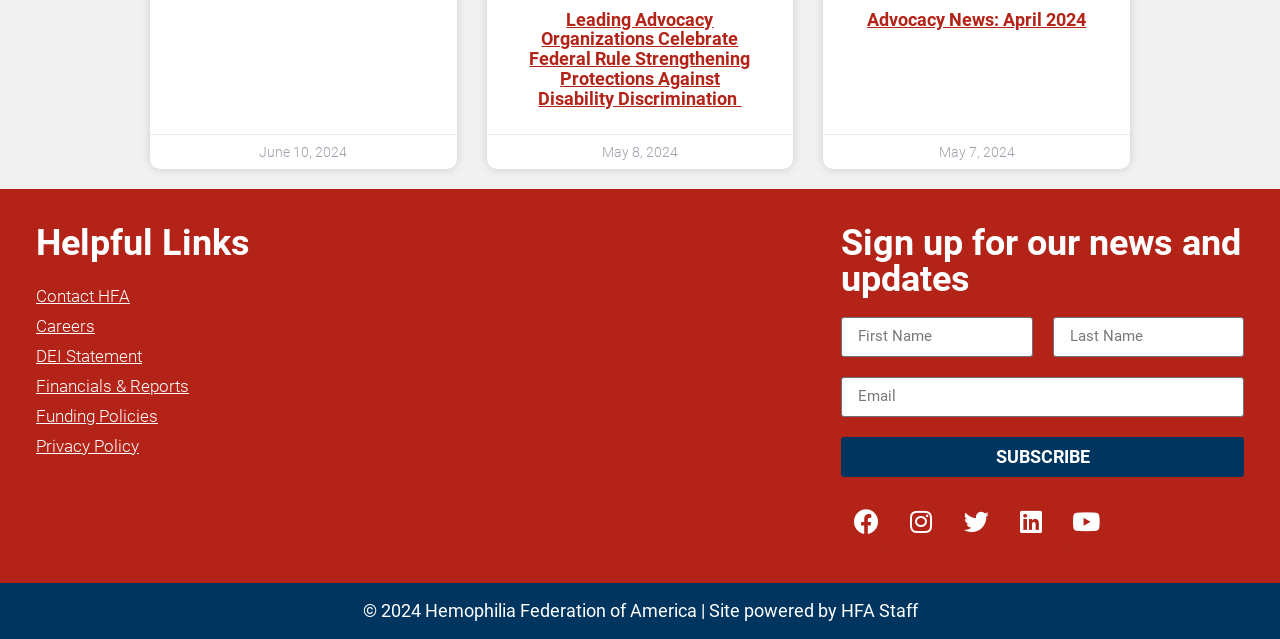Please provide the bounding box coordinates for the element that needs to be clicked to perform the instruction: "Click on 'Leading Advocacy Organizations Celebrate Federal Rule Strengthening Protections Against Disability Discrimination'". The coordinates must consist of four float numbers between 0 and 1, formatted as [left, top, right, bottom].

[0.414, 0.013, 0.586, 0.17]